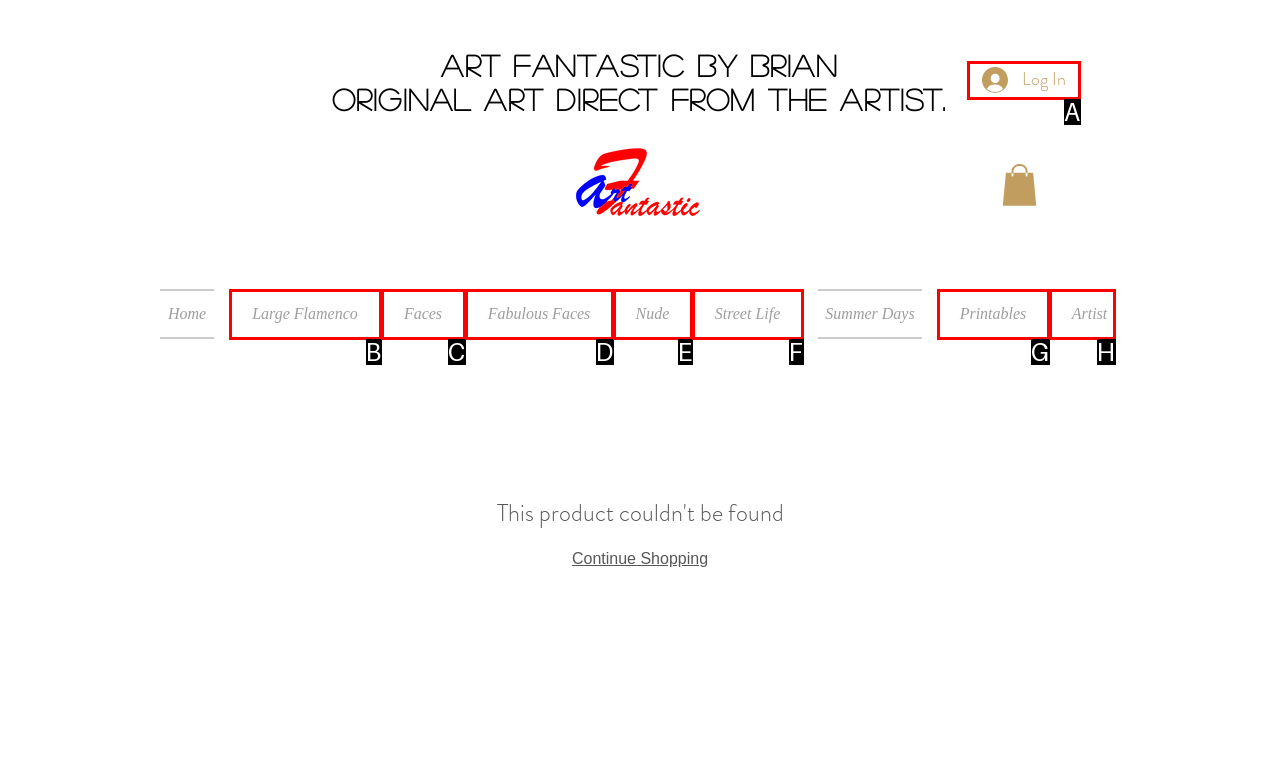Point out the correct UI element to click to carry out this instruction: log in
Answer with the letter of the chosen option from the provided choices directly.

A